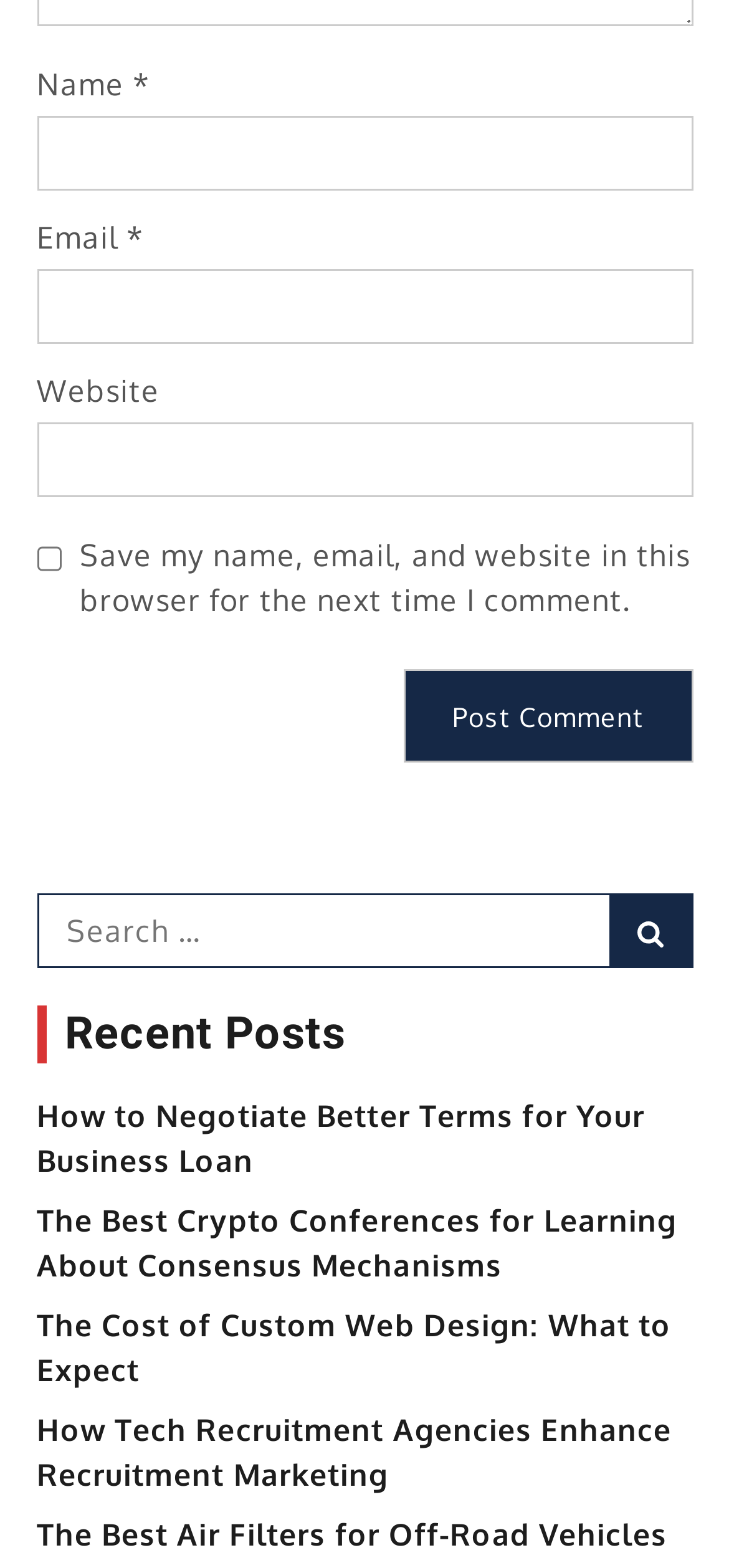What is the purpose of the search bar?
Please use the image to provide a one-word or short phrase answer.

Search the website